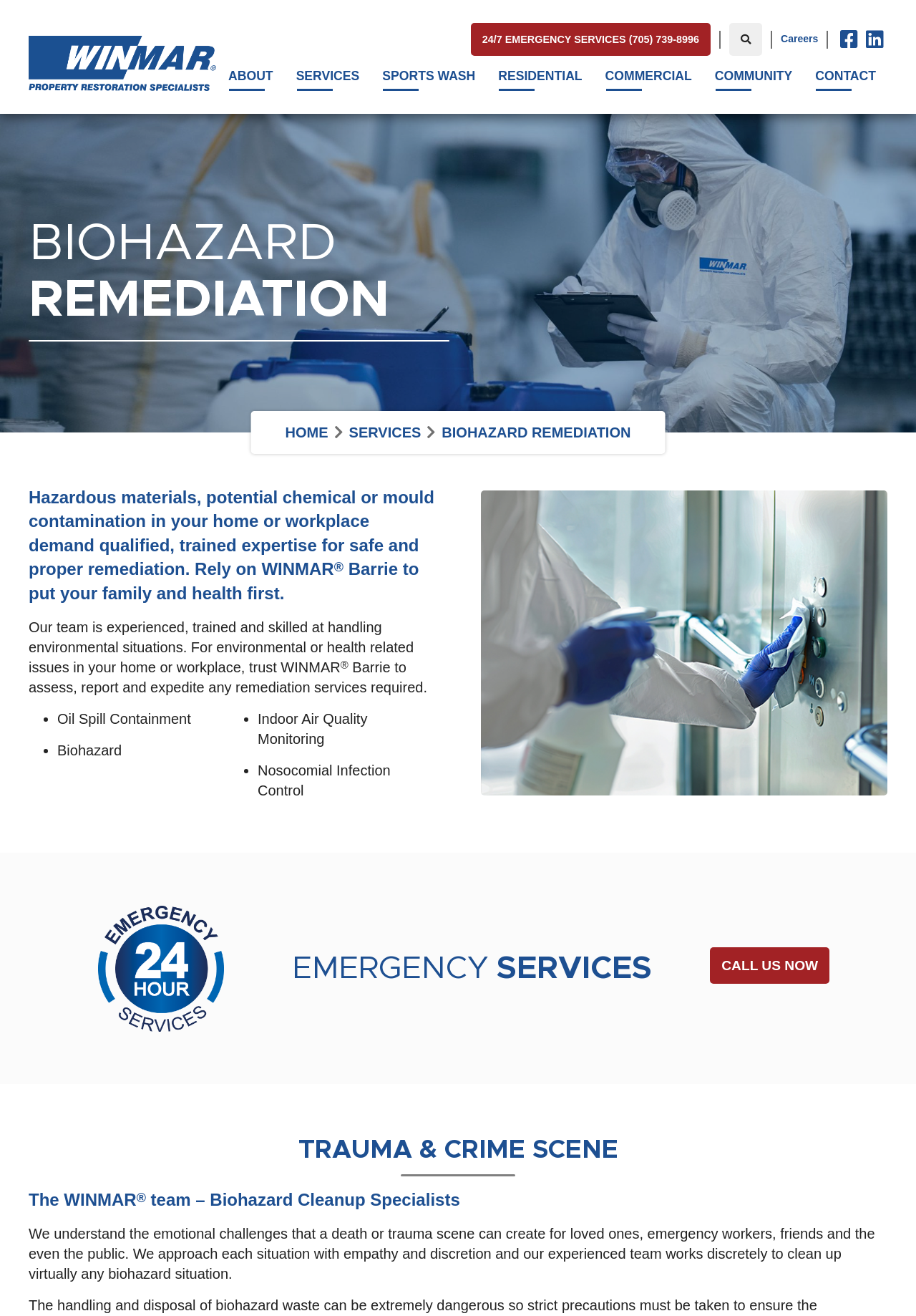Determine the bounding box coordinates of the region I should click to achieve the following instruction: "Click the WINMAR Barrie link". Ensure the bounding box coordinates are four float numbers between 0 and 1, i.e., [left, top, right, bottom].

[0.031, 0.017, 0.237, 0.069]